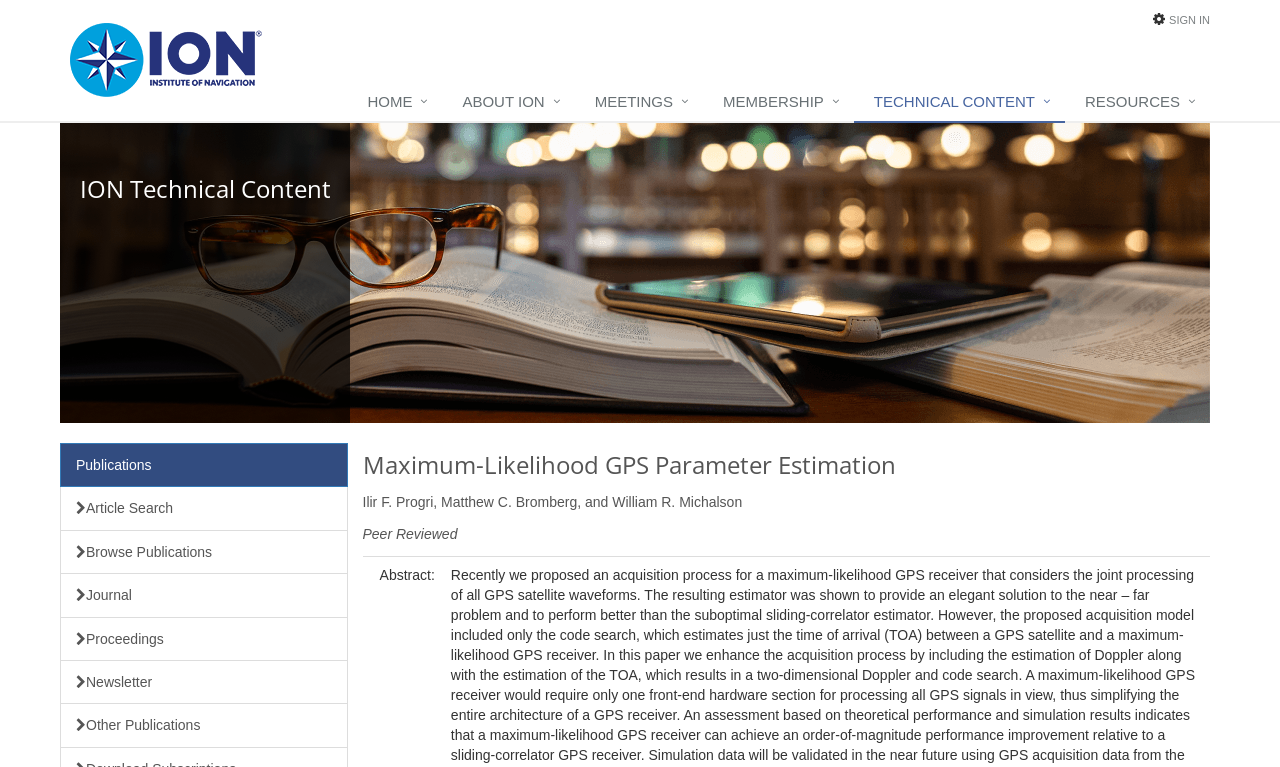Point out the bounding box coordinates of the section to click in order to follow this instruction: "Click the ION Logo".

[0.055, 0.026, 0.205, 0.132]